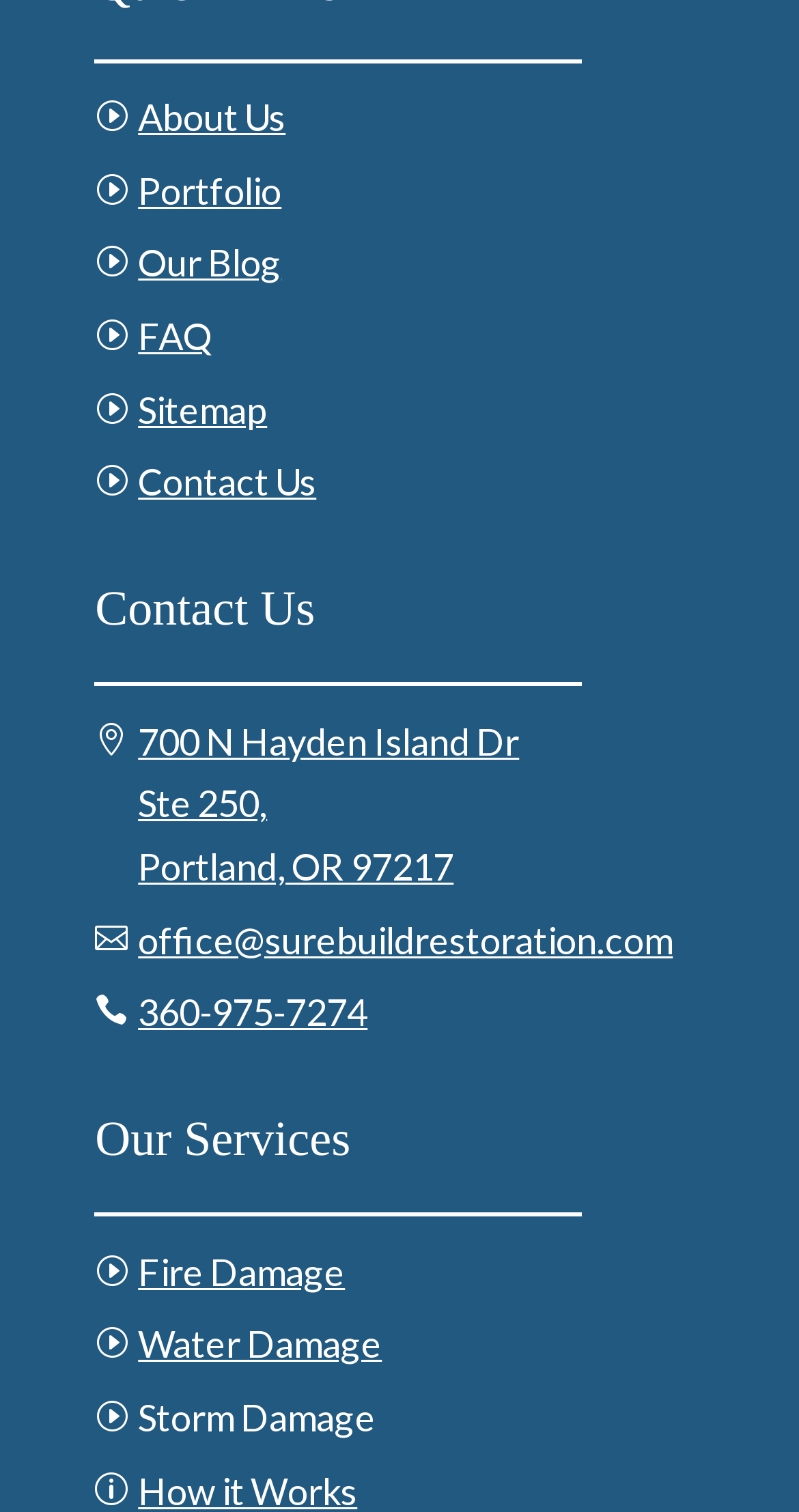Please provide the bounding box coordinates for the element that needs to be clicked to perform the following instruction: "view contact information". The coordinates should be given as four float numbers between 0 and 1, i.e., [left, top, right, bottom].

[0.119, 0.47, 0.65, 0.594]